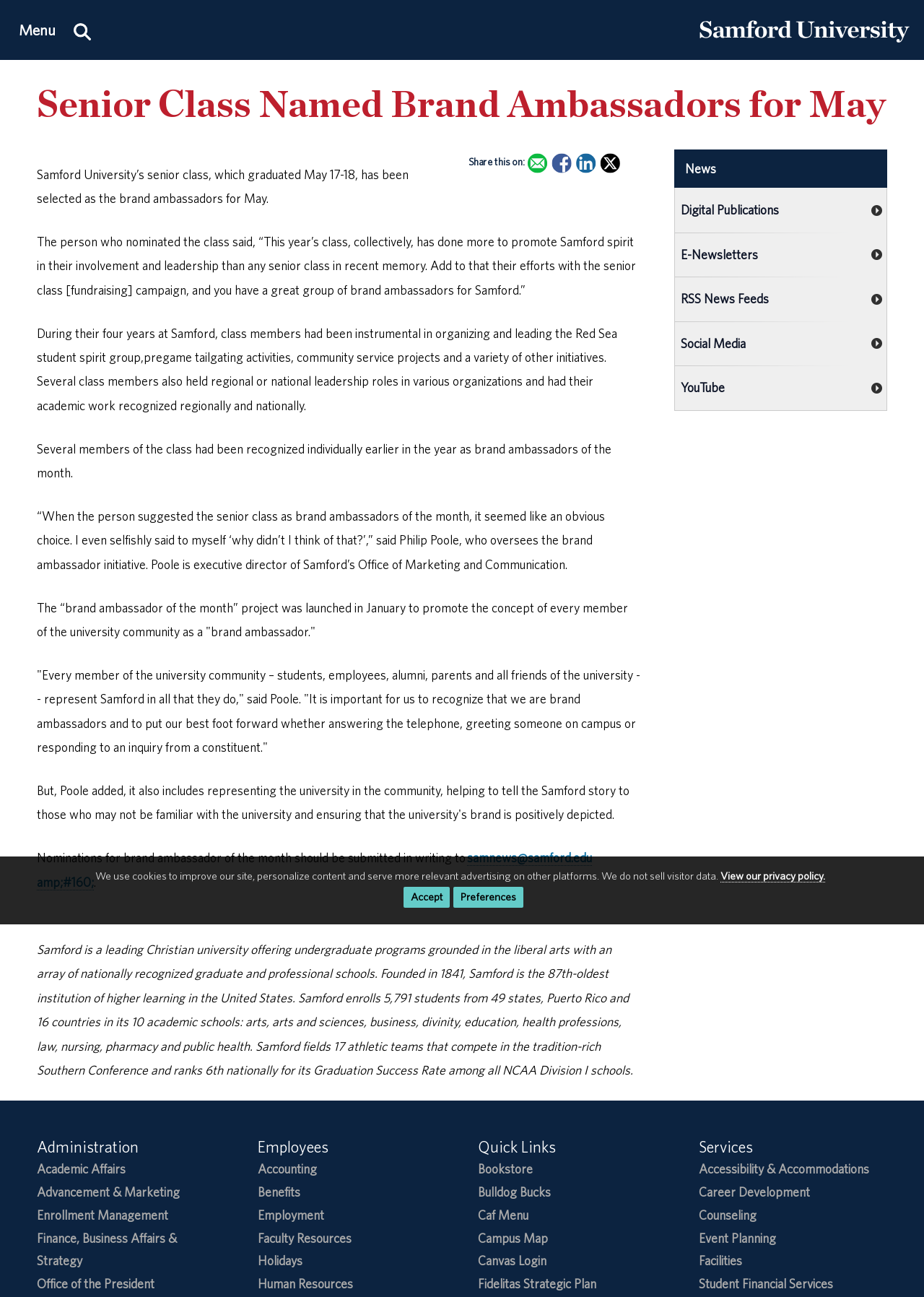Please locate the clickable area by providing the bounding box coordinates to follow this instruction: "Share this on Facebook".

[0.597, 0.118, 0.619, 0.133]